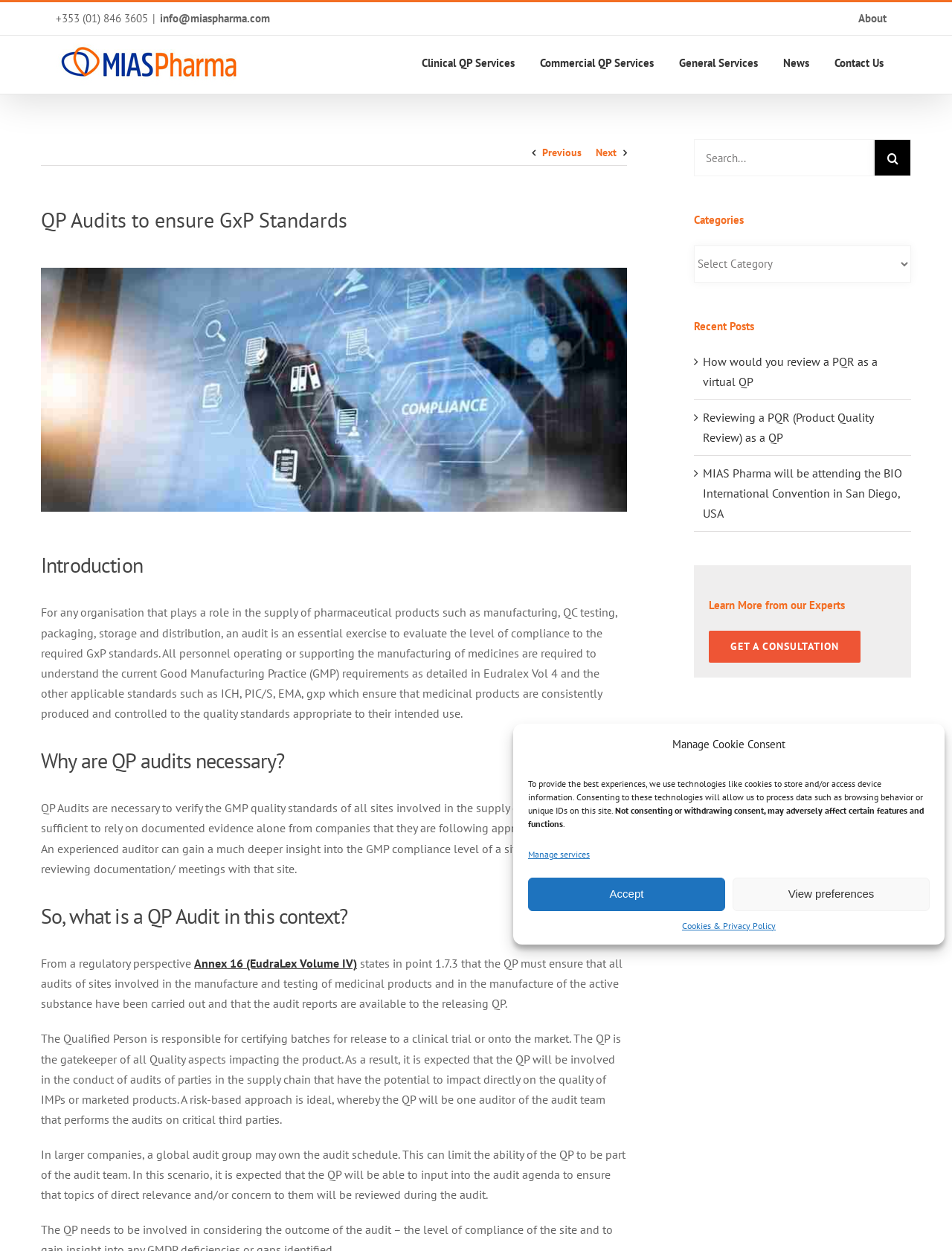Locate the bounding box coordinates of the item that should be clicked to fulfill the instruction: "Click the 'Manage services' link".

[0.555, 0.677, 0.62, 0.689]